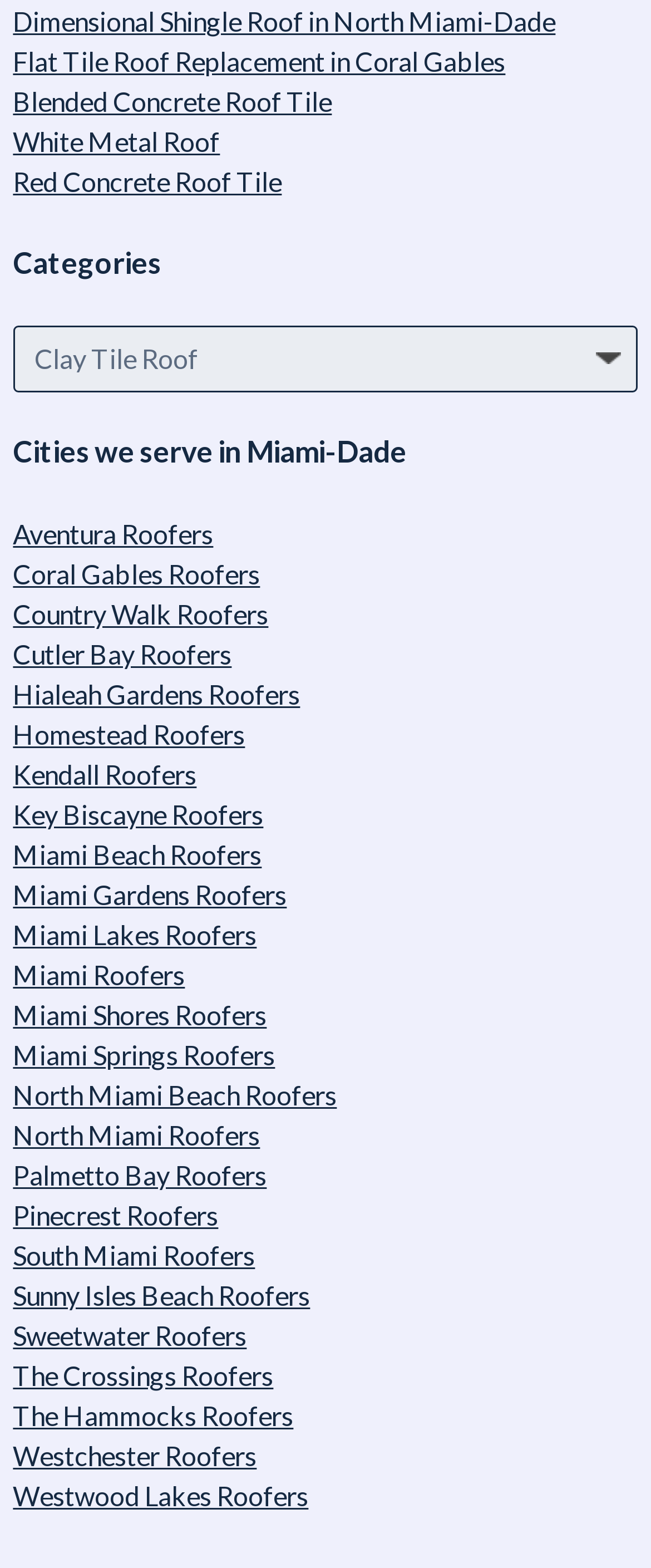Please indicate the bounding box coordinates for the clickable area to complete the following task: "Explore roofers in Coral Gables". The coordinates should be specified as four float numbers between 0 and 1, i.e., [left, top, right, bottom].

[0.02, 0.355, 0.399, 0.376]